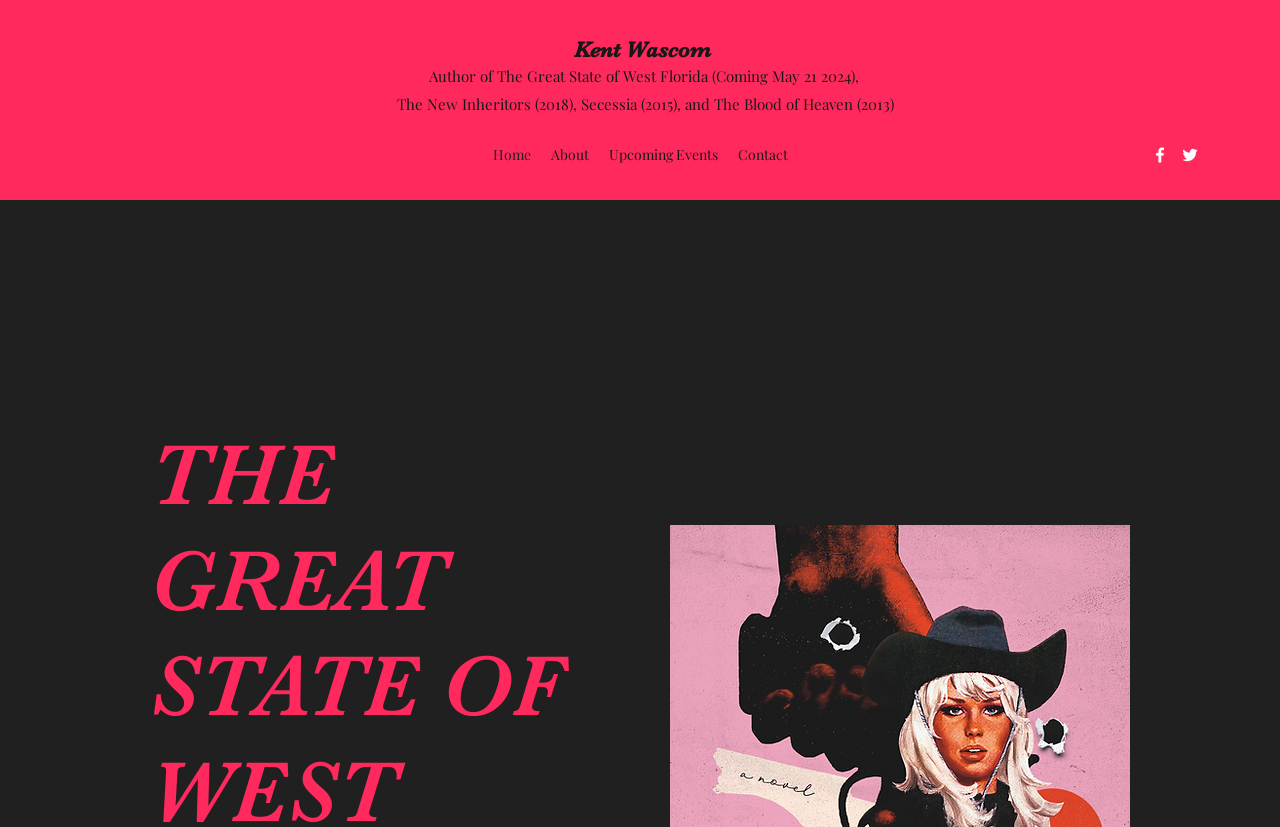What are the main sections of the website?
Using the image, answer in one word or phrase.

Home, About, Upcoming Events, Contact